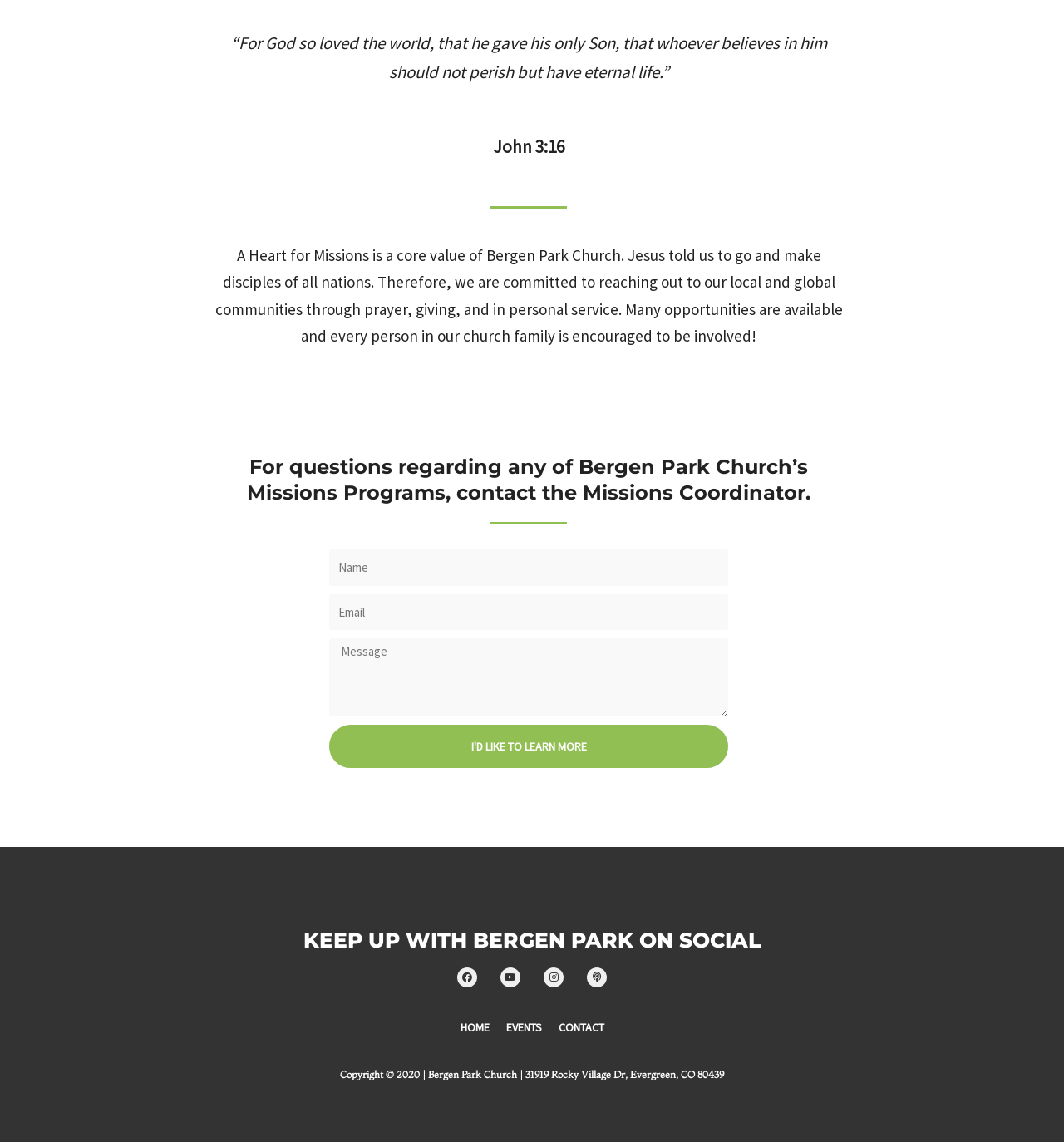Identify the bounding box coordinates for the UI element described as follows: parent_node: Message name="form_fields[message]" placeholder="Message". Use the format (top-left x, top-left y, bottom-right x, bottom-right y) and ensure all values are floating point numbers between 0 and 1.

[0.31, 0.559, 0.685, 0.627]